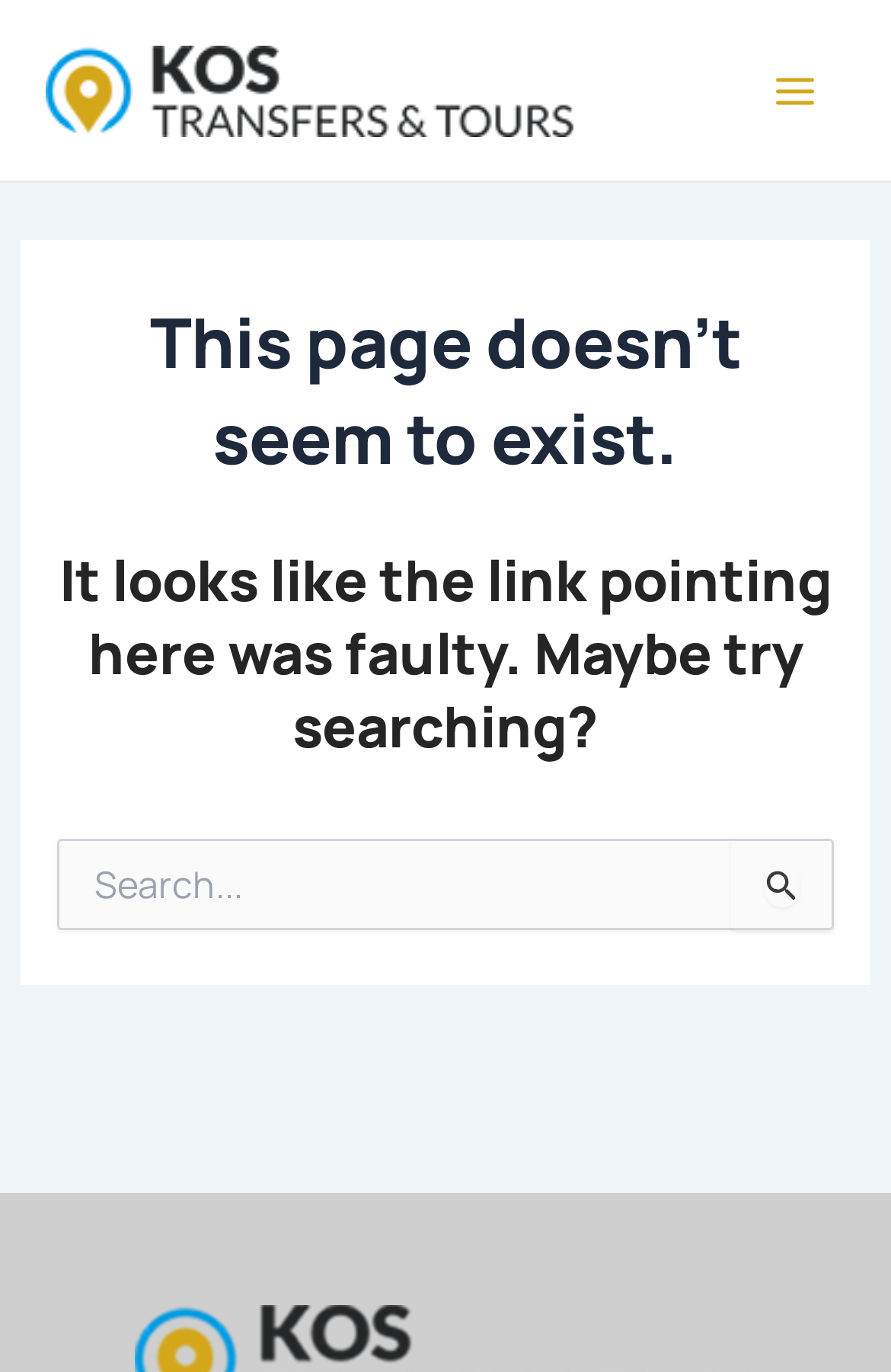Please reply with a single word or brief phrase to the question: 
What is the text on the main header?

This page doesn't seem to exist.